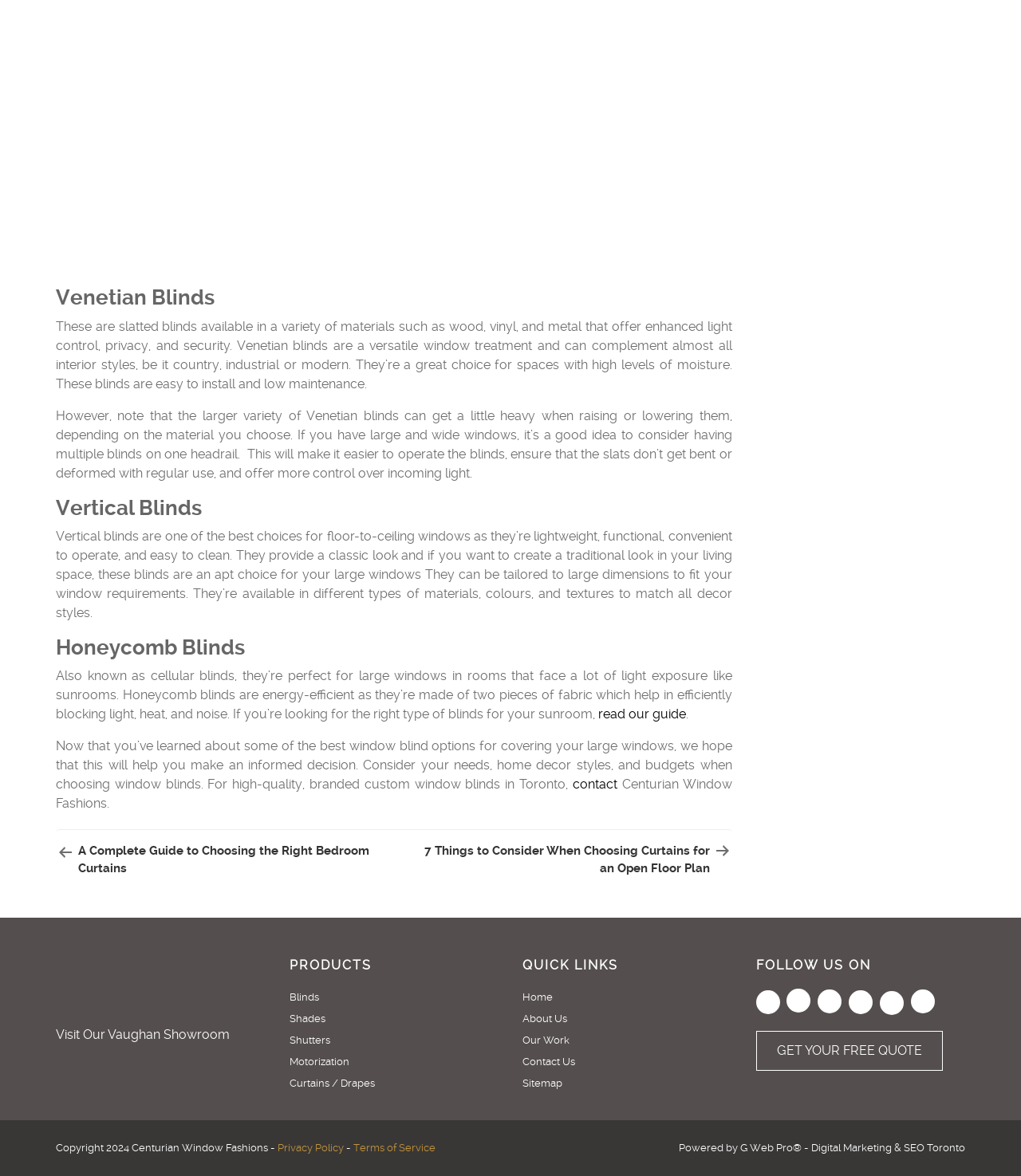How many links are there in the QUICK LINKS section?
Using the information from the image, answer the question thoroughly.

The QUICK LINKS section has five links, which are 'Home', 'About Us', 'Our Work', 'Contact Us', and 'Sitemap'.